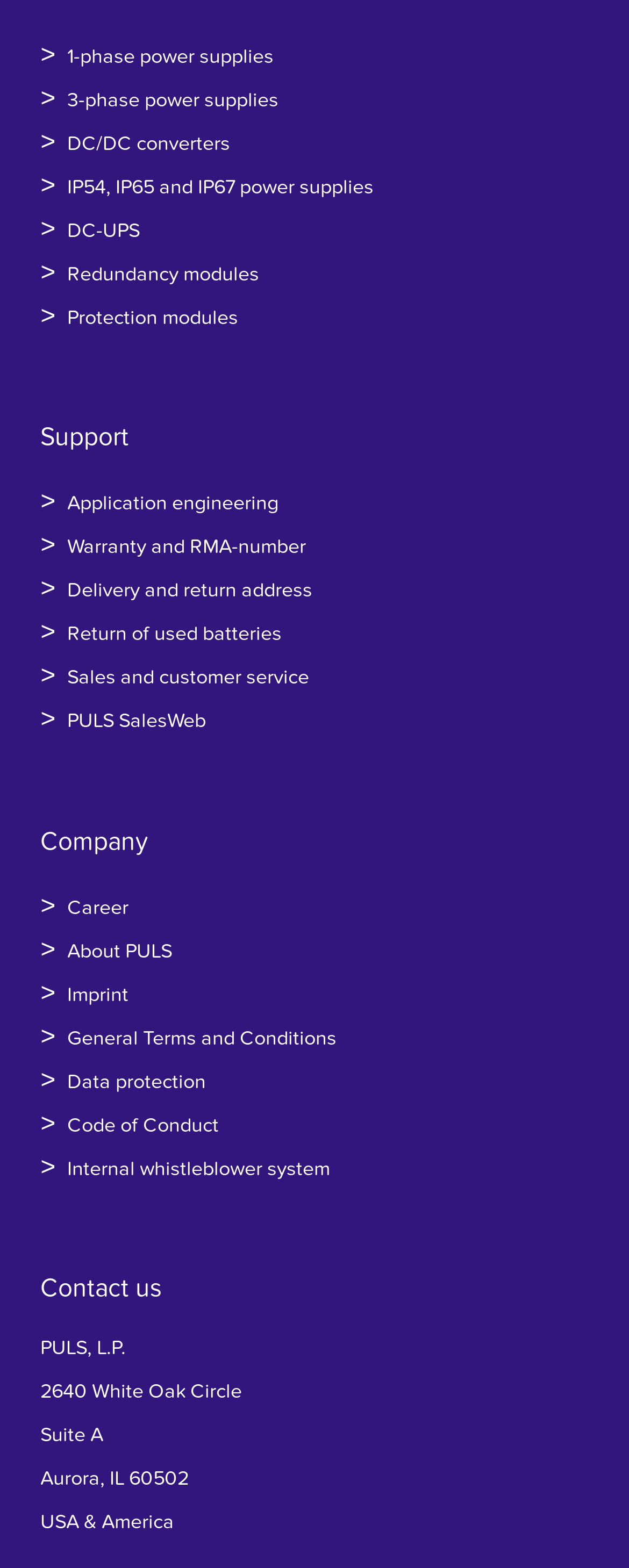Please determine the bounding box coordinates of the element to click in order to execute the following instruction: "Learn about application engineering". The coordinates should be four float numbers between 0 and 1, specified as [left, top, right, bottom].

[0.107, 0.313, 0.443, 0.328]